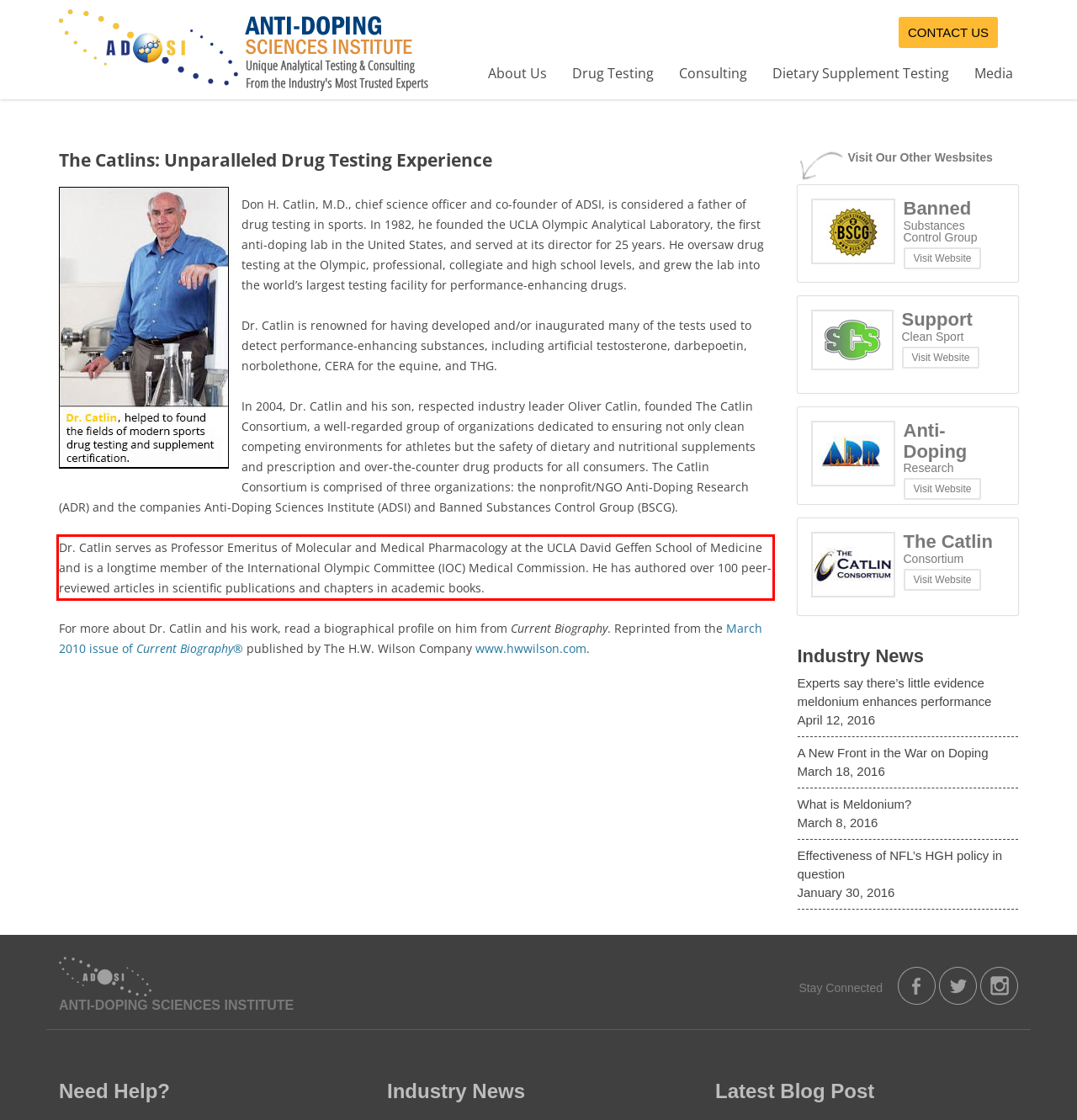Analyze the screenshot of the webpage and extract the text from the UI element that is inside the red bounding box.

Dr. Catlin serves as Professor Emeritus of Molecular and Medical Pharmacology at the UCLA David Geffen School of Medicine and is a longtime member of the International Olympic Committee (IOC) Medical Commission. He has authored over 100 peer-reviewed articles in scientific publications and chapters in academic books.